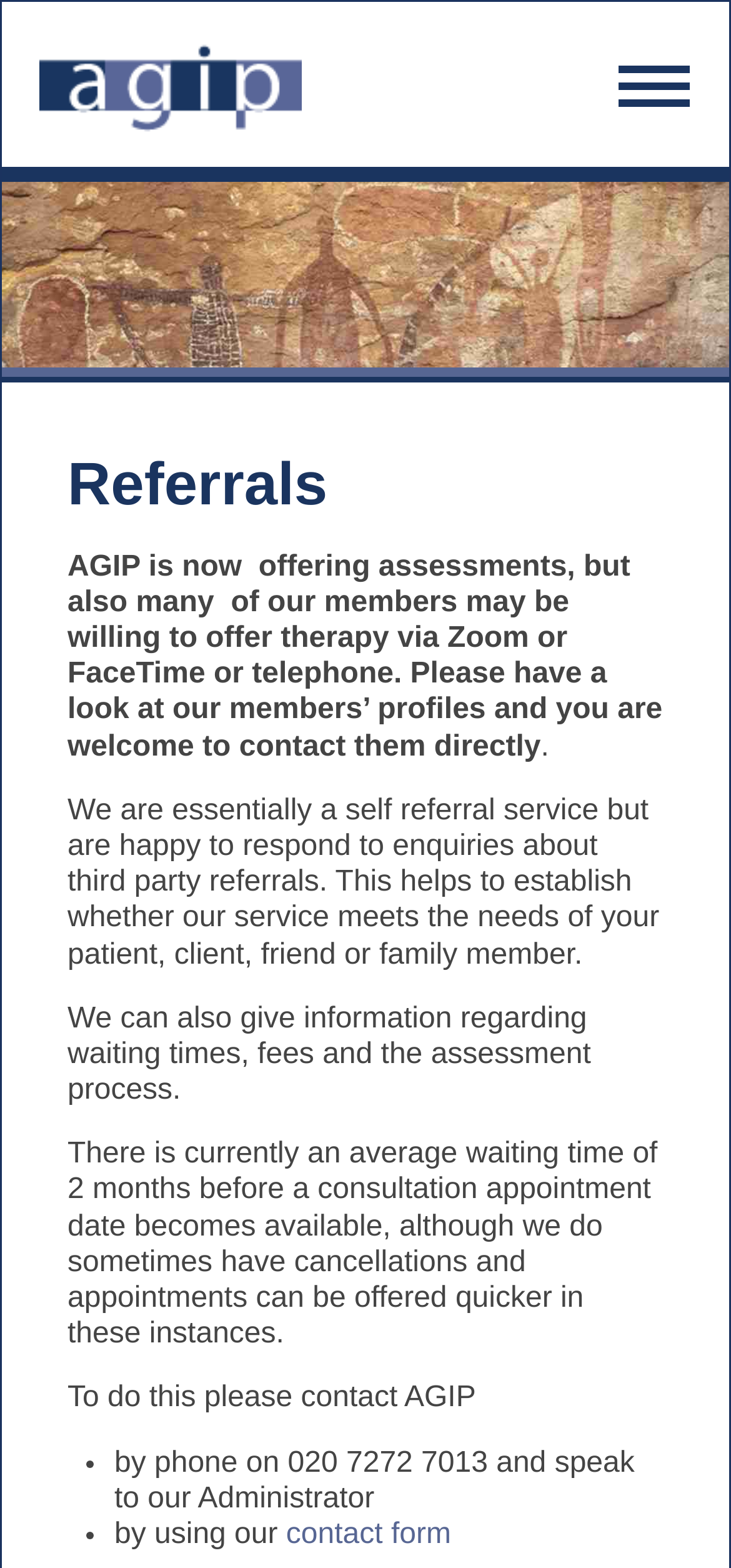What is the name of the logo on the top left?
Look at the image and answer with only one word or phrase.

AGIP Logo